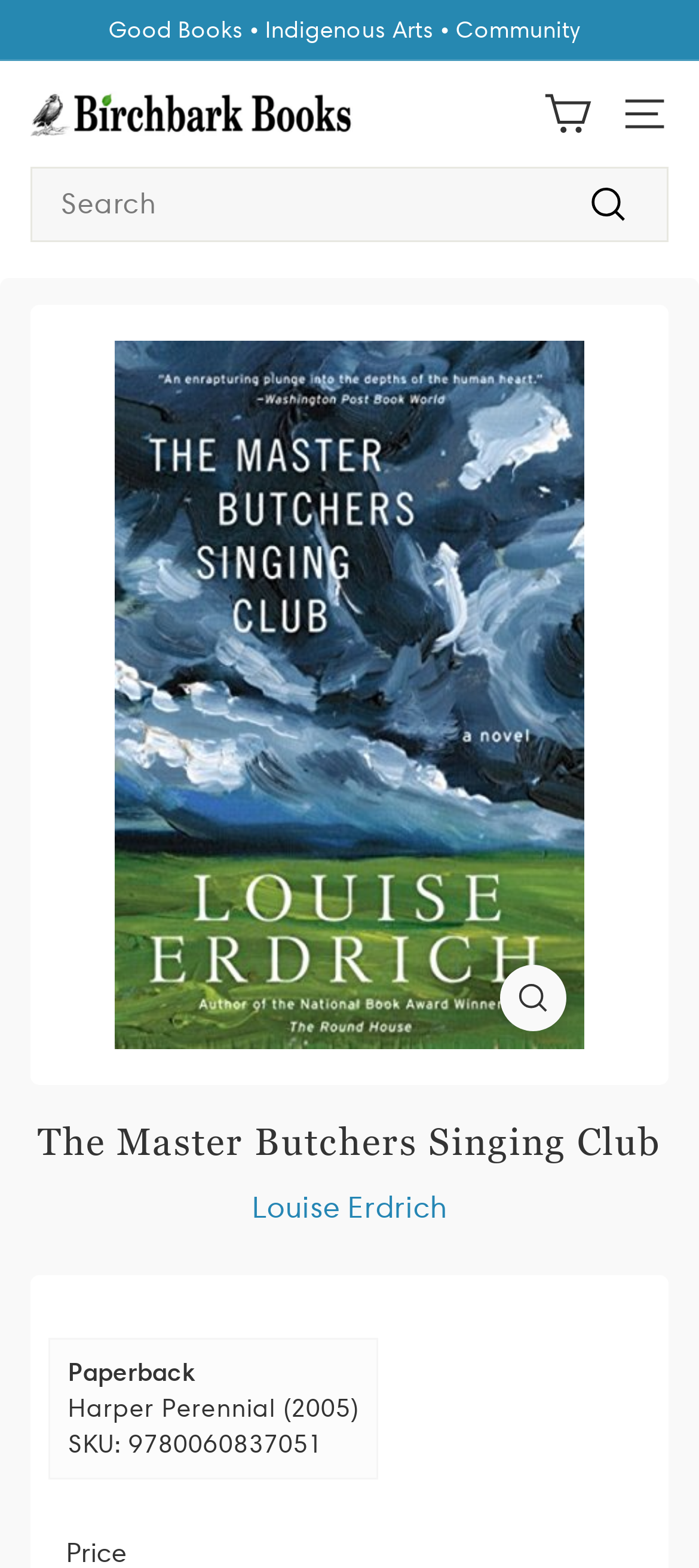Offer a detailed explanation of the webpage layout and contents.

This webpage is about a book titled "The Master Butchers Singing Club" by Louise Erdrich. At the top, there is a navigation section with a "Pause slideshow" button, followed by a header that reads "Good Books • Indigenous Arts • Community". Below this, there is a logo and a link to "Birchbark Books", which is also the title of the webpage. 

To the right of the logo, there are links to "Cart" and a "Site navigation" button. Below these, there is a search bar with a "Search" button. 

The main content of the page is an image of the book cover, which takes up most of the page. Below the image, there is a "Zoom" button. The book title "The Master Butchers Singing Club" is displayed in a large font, followed by the author's name "Louise Erdrich". 

Further down, there are details about the book, including its format ("Paperback"), publisher ("Harper Perennial"), publication year ("2005"), and SKU number ("9780060837051").